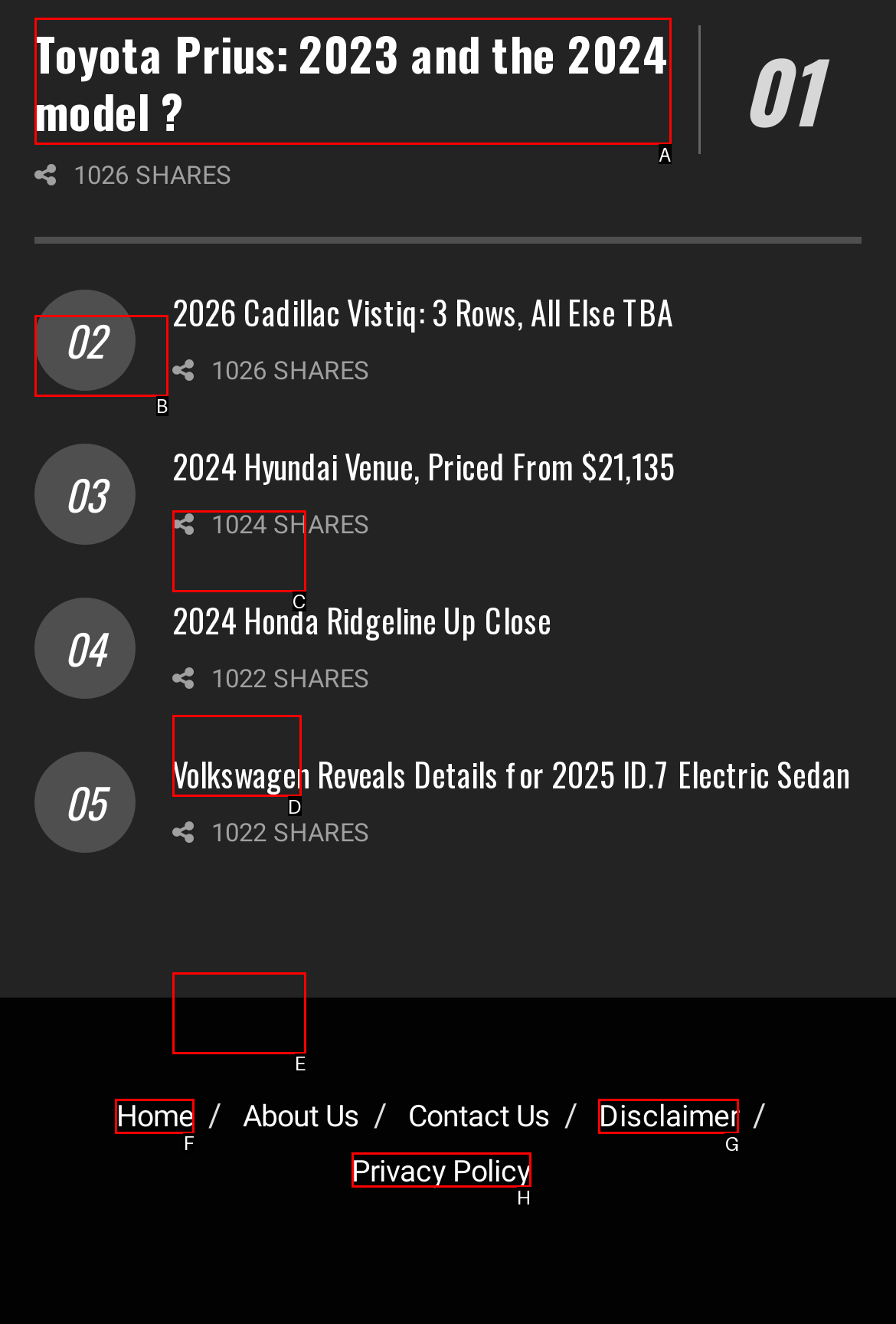Specify the letter of the UI element that should be clicked to achieve the following: Go to the home page
Provide the corresponding letter from the choices given.

F